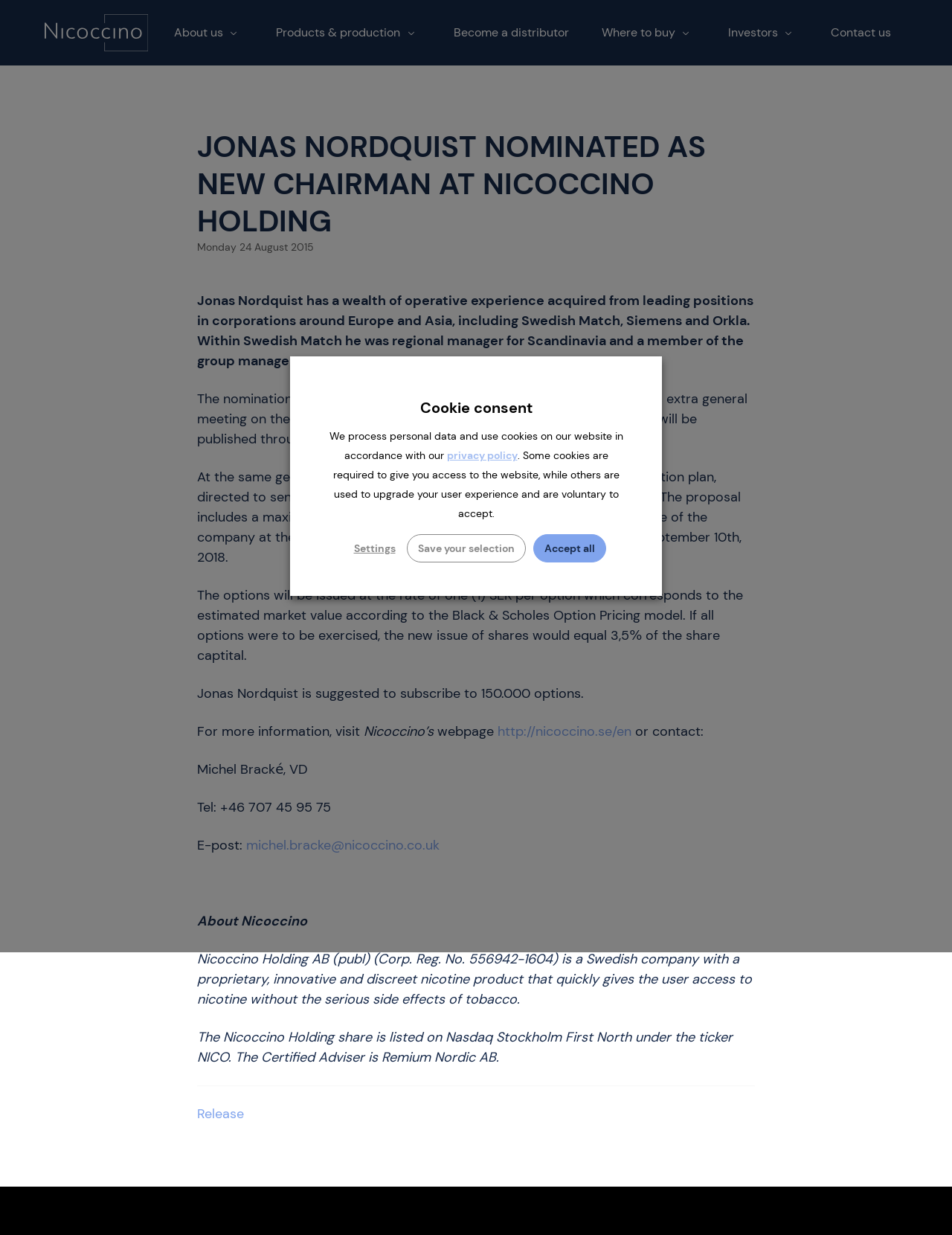Answer the question with a single word or phrase: 
What is the company name mentioned in the webpage?

Nicoccino